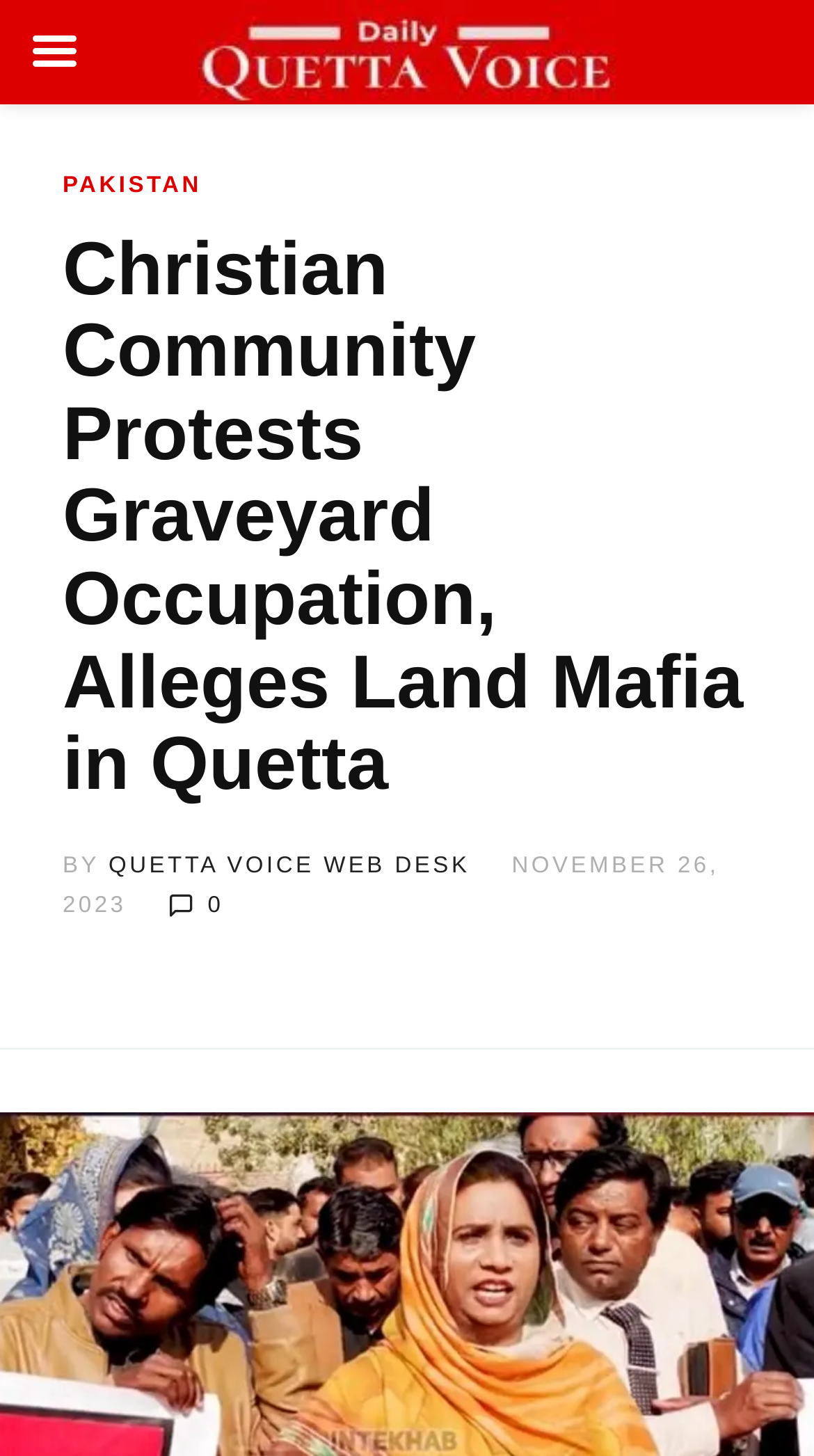Identify the bounding box of the UI element described as follows: "The Depot Digest". Provide the coordinates as four float numbers in the range of 0 to 1 [left, top, right, bottom].

None